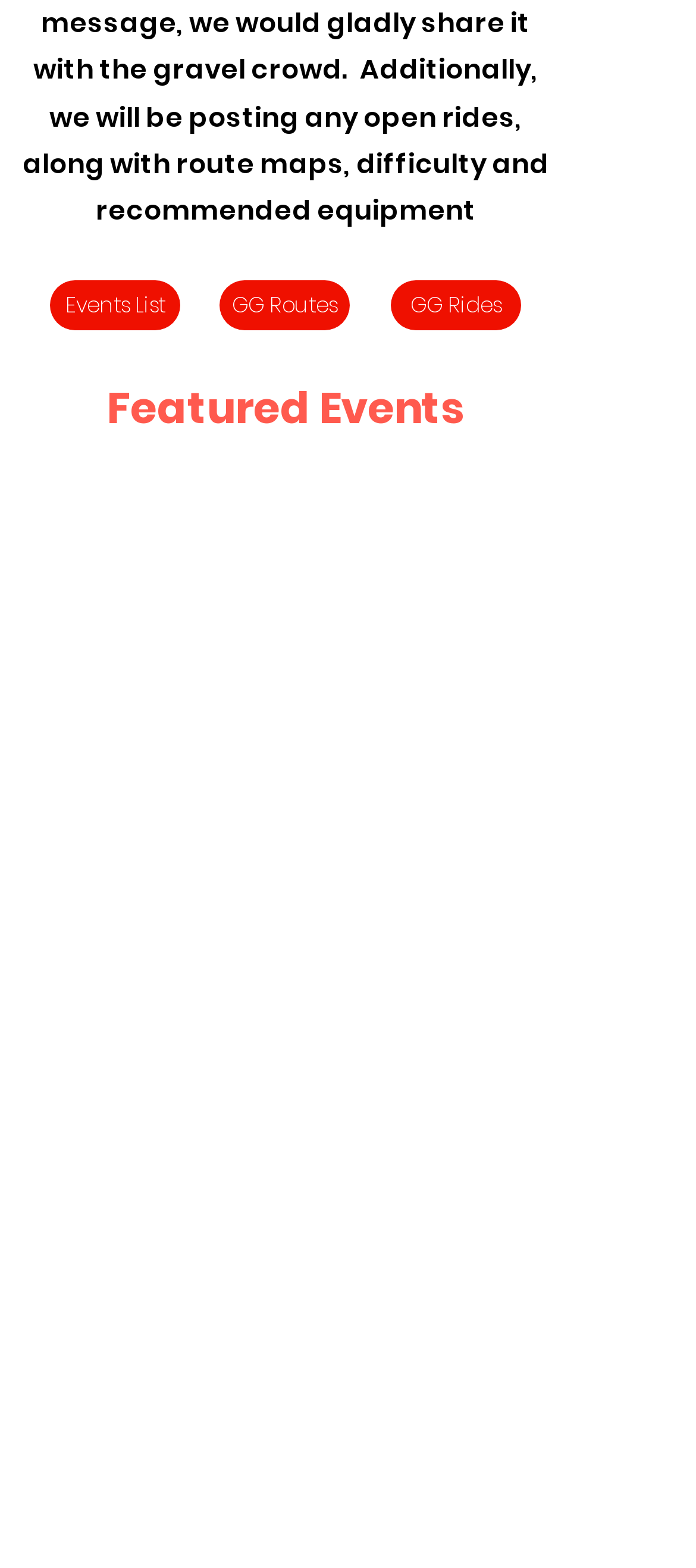Locate the bounding box coordinates of the element that needs to be clicked to carry out the instruction: "Visit the Facebook page". The coordinates should be given as four float numbers ranging from 0 to 1, i.e., [left, top, right, bottom].

[0.177, 0.852, 0.305, 0.909]